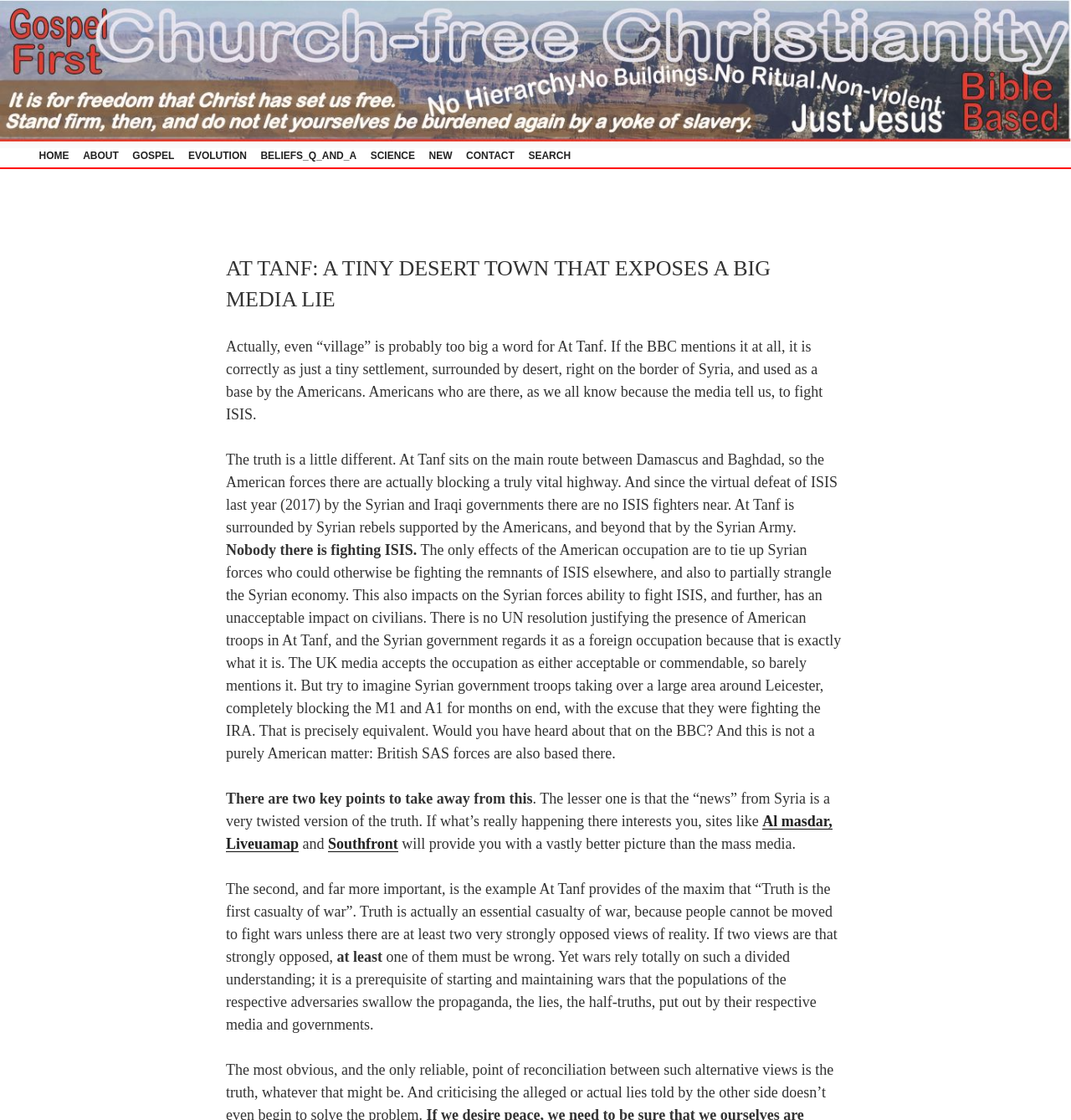Identify the bounding box coordinates for the element you need to click to achieve the following task: "Click the ABOUT link". The coordinates must be four float values ranging from 0 to 1, formatted as [left, top, right, bottom].

[0.072, 0.134, 0.116, 0.144]